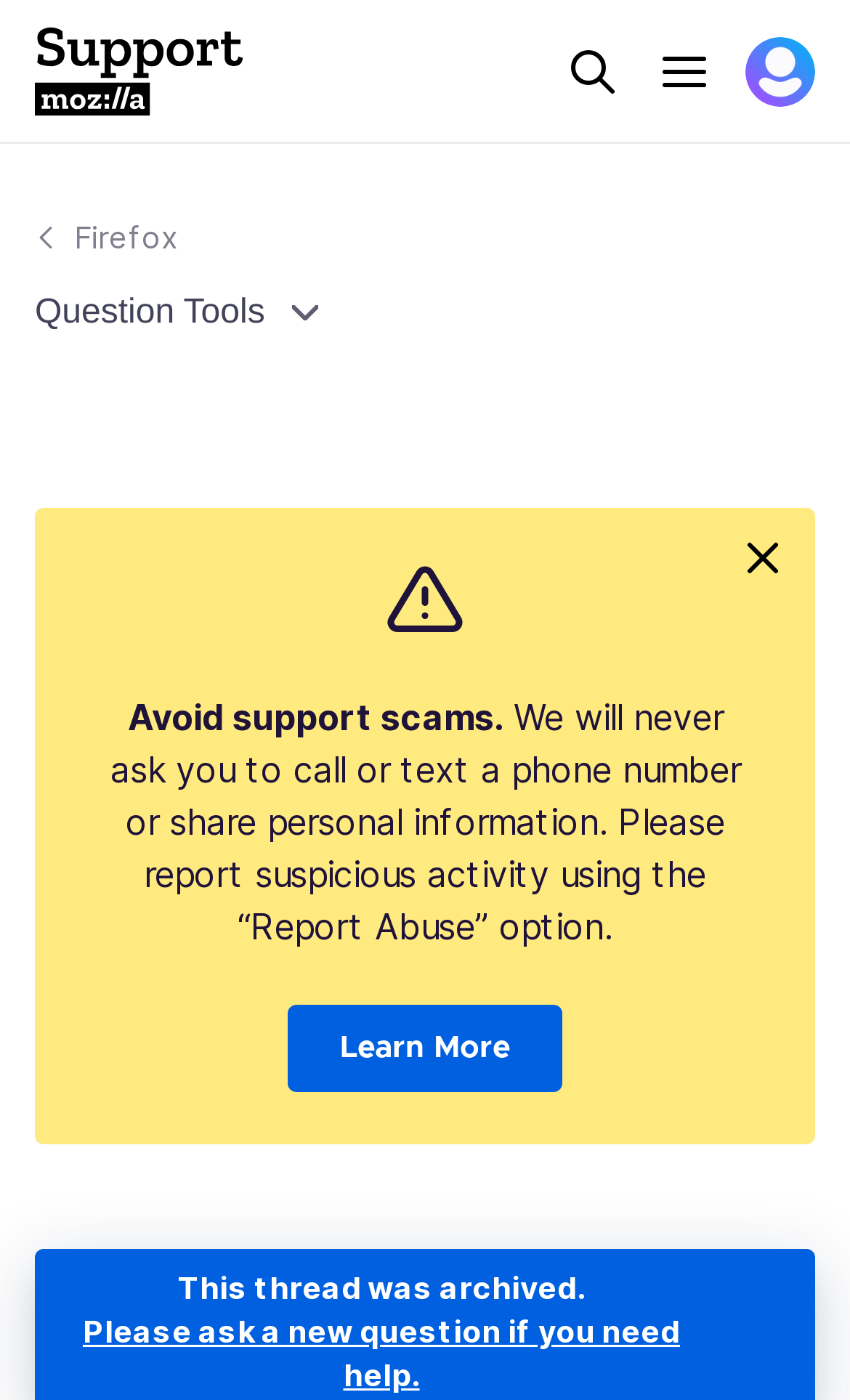Is this thread archived?
Please provide a single word or phrase as your answer based on the screenshot.

Yes